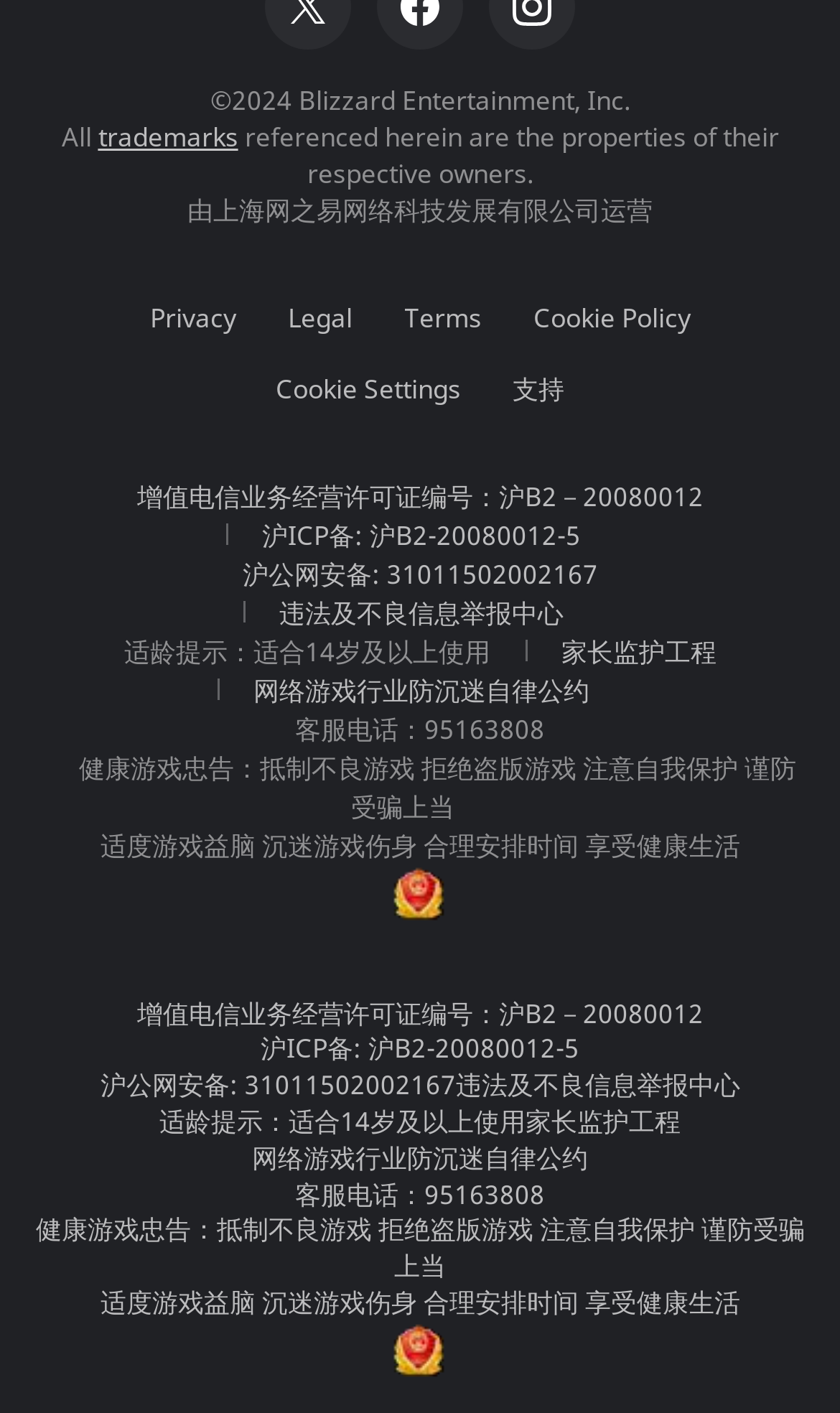Analyze the image and deliver a detailed answer to the question: What is the recommended age for using this website?

The recommended age for using this website is listed at the bottom of the webpage, where it says '适龄提示：适合14岁及以上使用'.